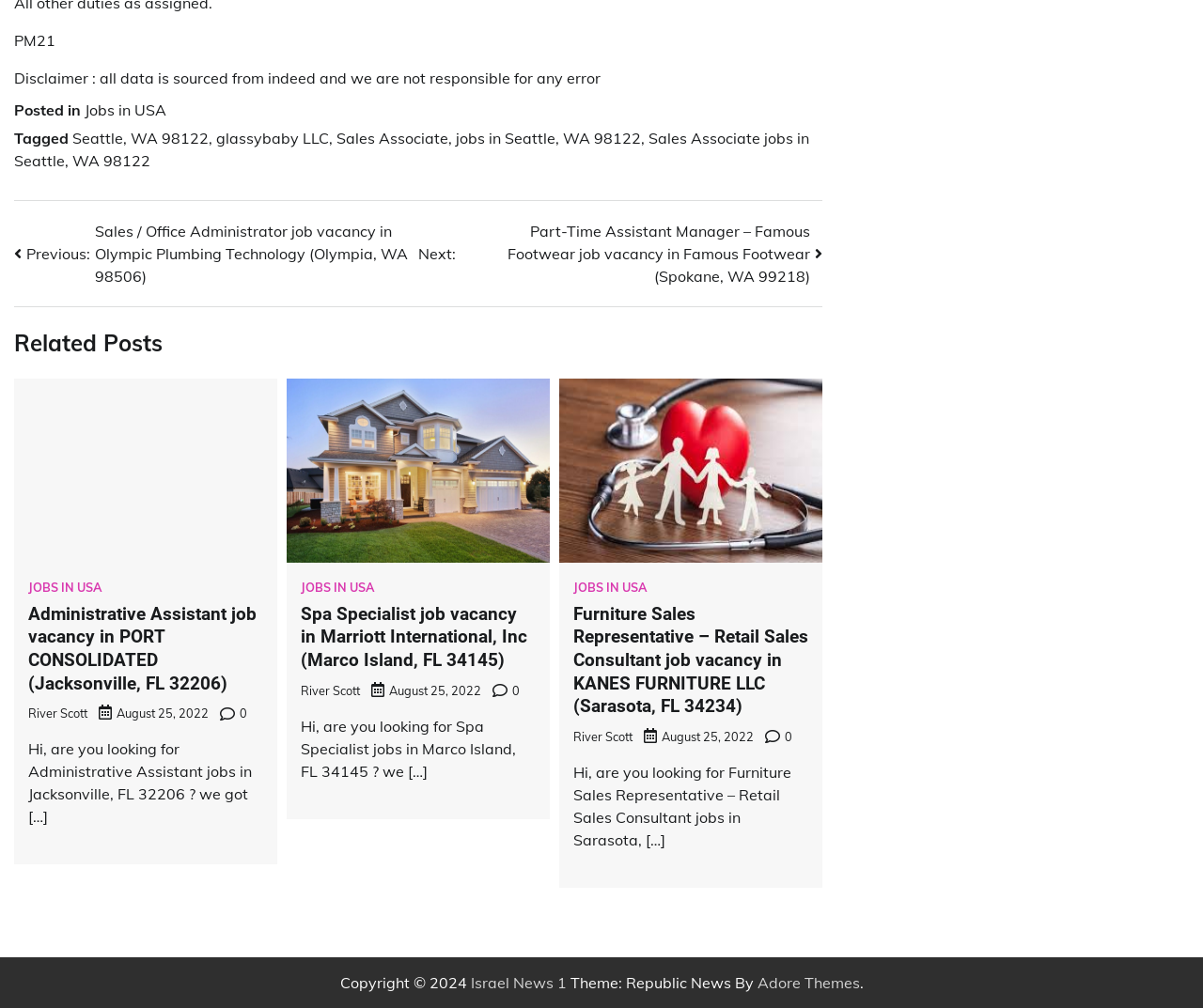Can you show the bounding box coordinates of the region to click on to complete the task described in the instruction: "View 'Administrative Assistant job vacancy in PORT CONSOLIDATED (Jacksonville, FL 32206)'"?

[0.023, 0.598, 0.219, 0.69]